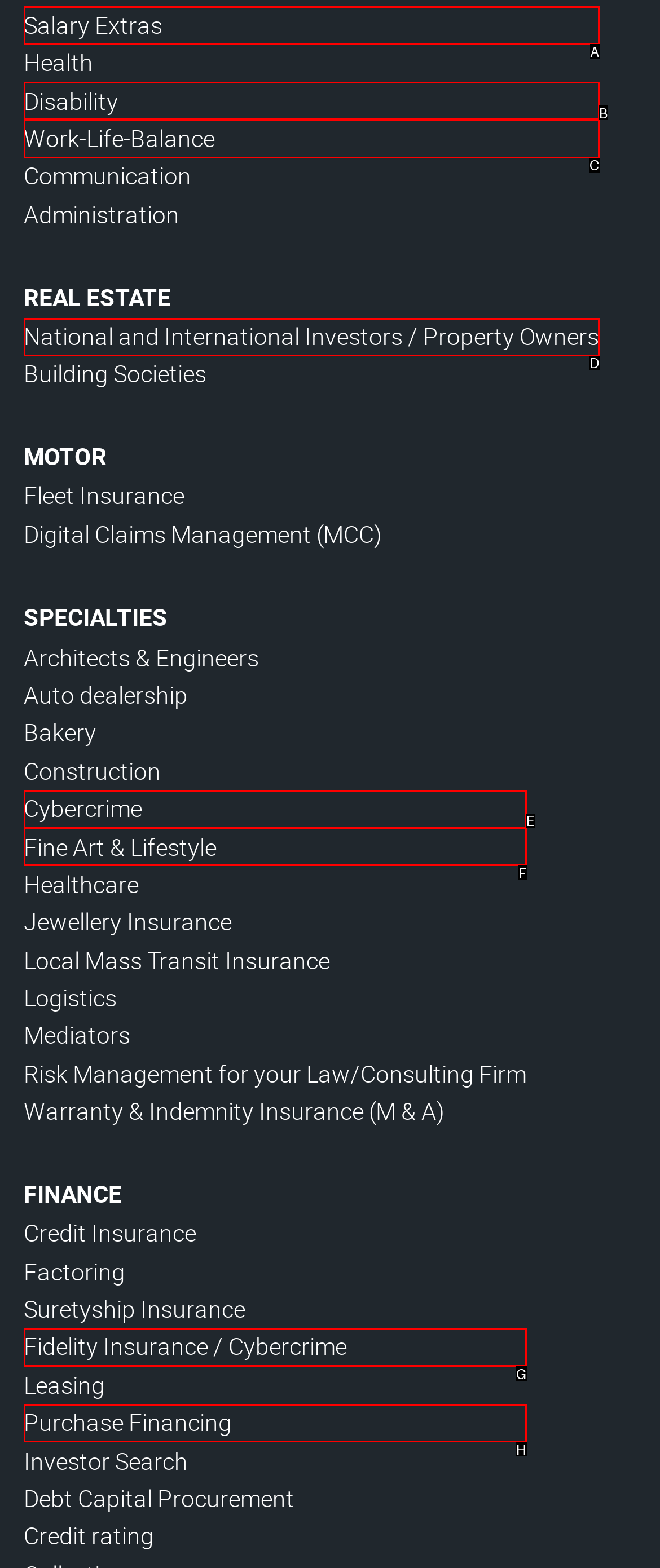Choose the letter of the option you need to click to View National and International Investors / Property Owners. Answer with the letter only.

D